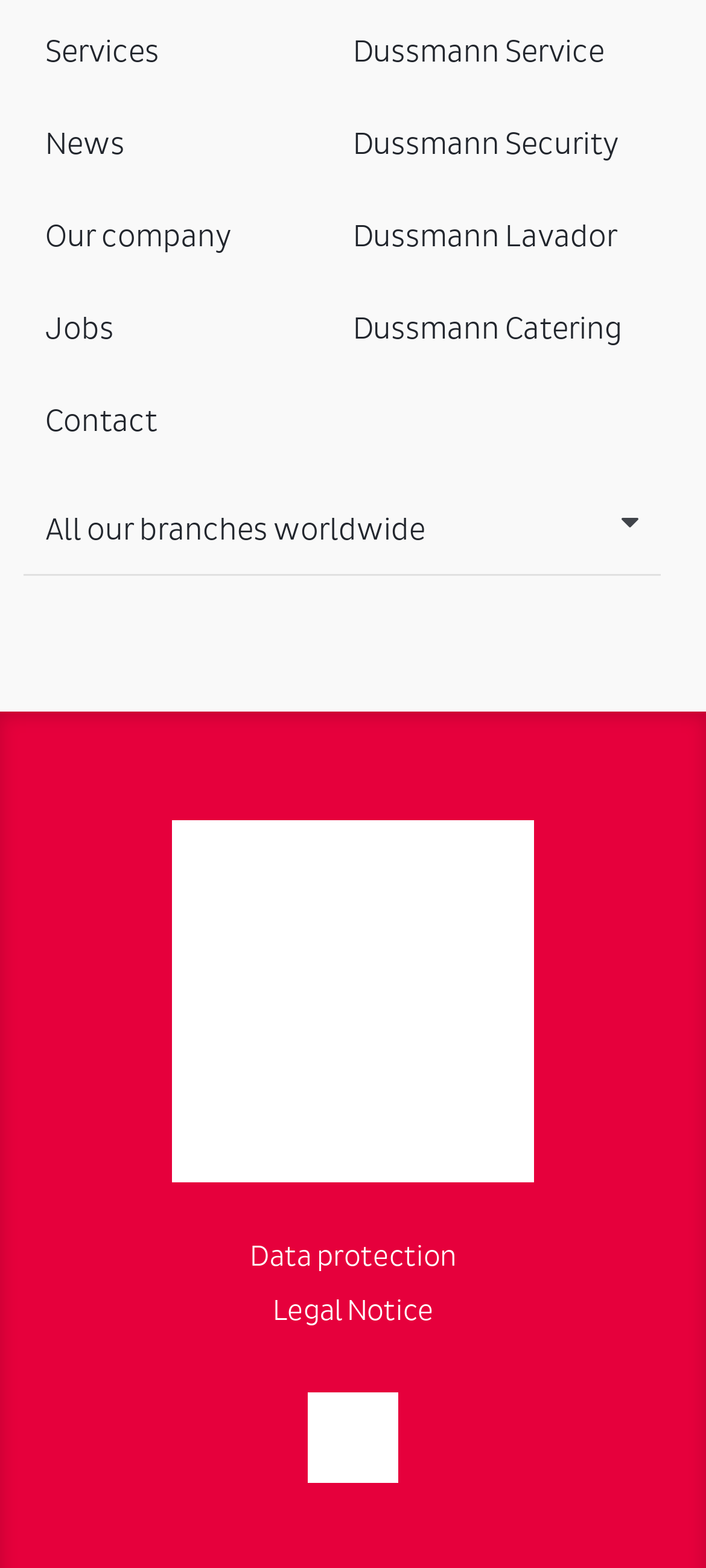How many links are there at the bottom?
Using the image as a reference, answer the question with a short word or phrase.

3